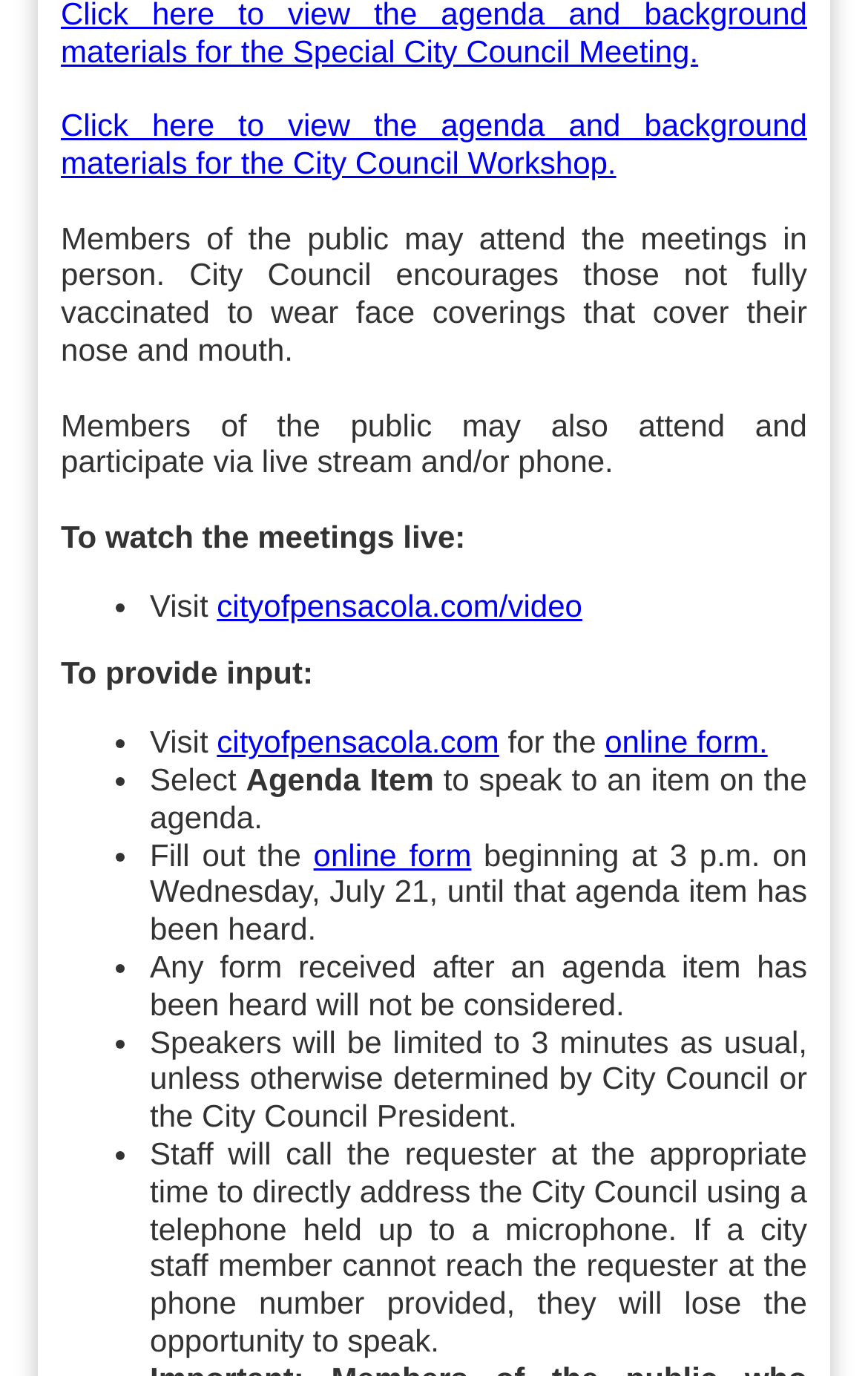Given the content of the image, can you provide a detailed answer to the question?
How long will speakers be limited to?

According to the webpage, speakers will be limited to 3 minutes as usual, unless otherwise determined by City Council or the City Council President.